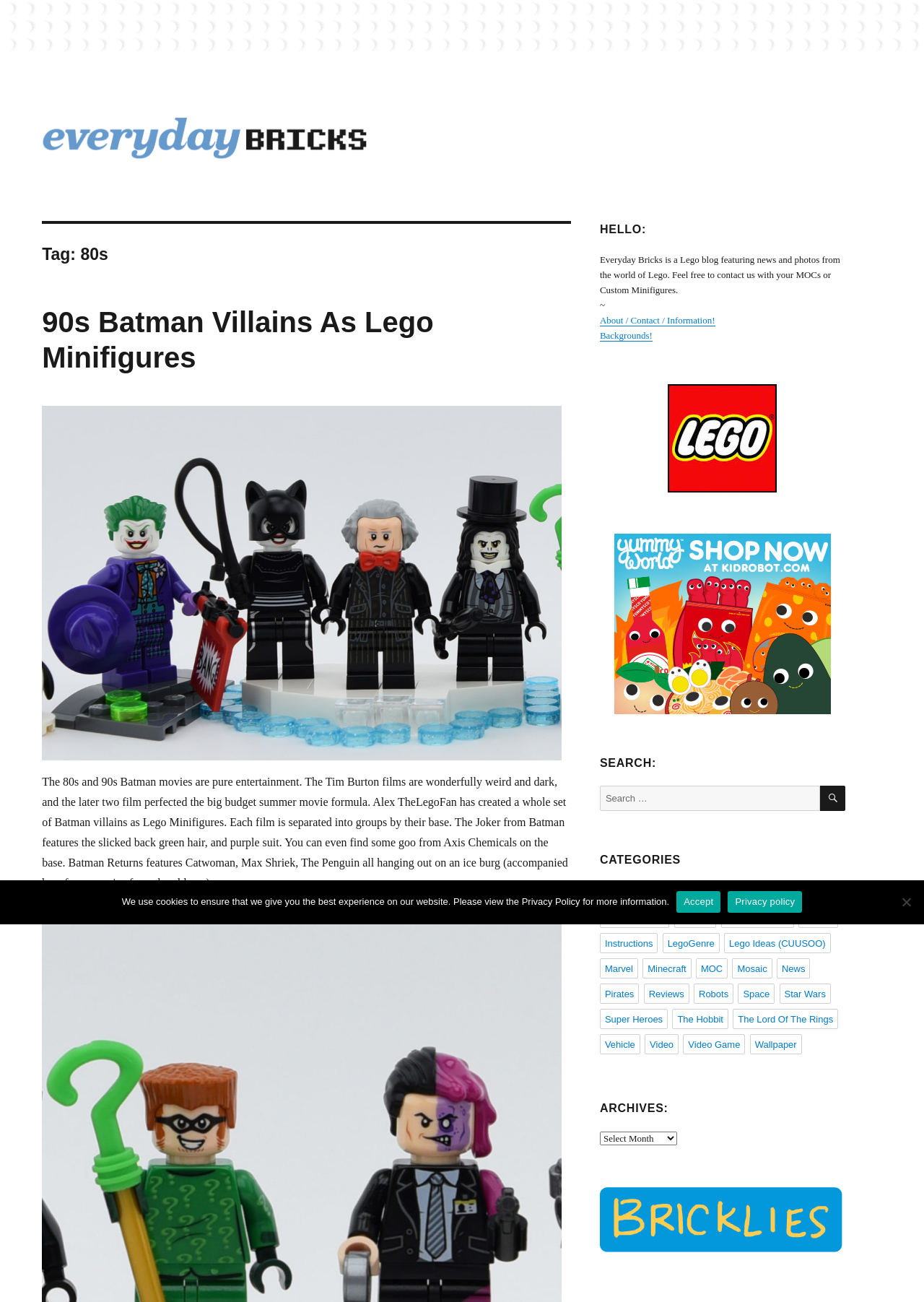Please identify the bounding box coordinates of the clickable area that will fulfill the following instruction: "click the 'About / Contact / Information!' link". The coordinates should be in the format of four float numbers between 0 and 1, i.e., [left, top, right, bottom].

[0.649, 0.242, 0.774, 0.25]